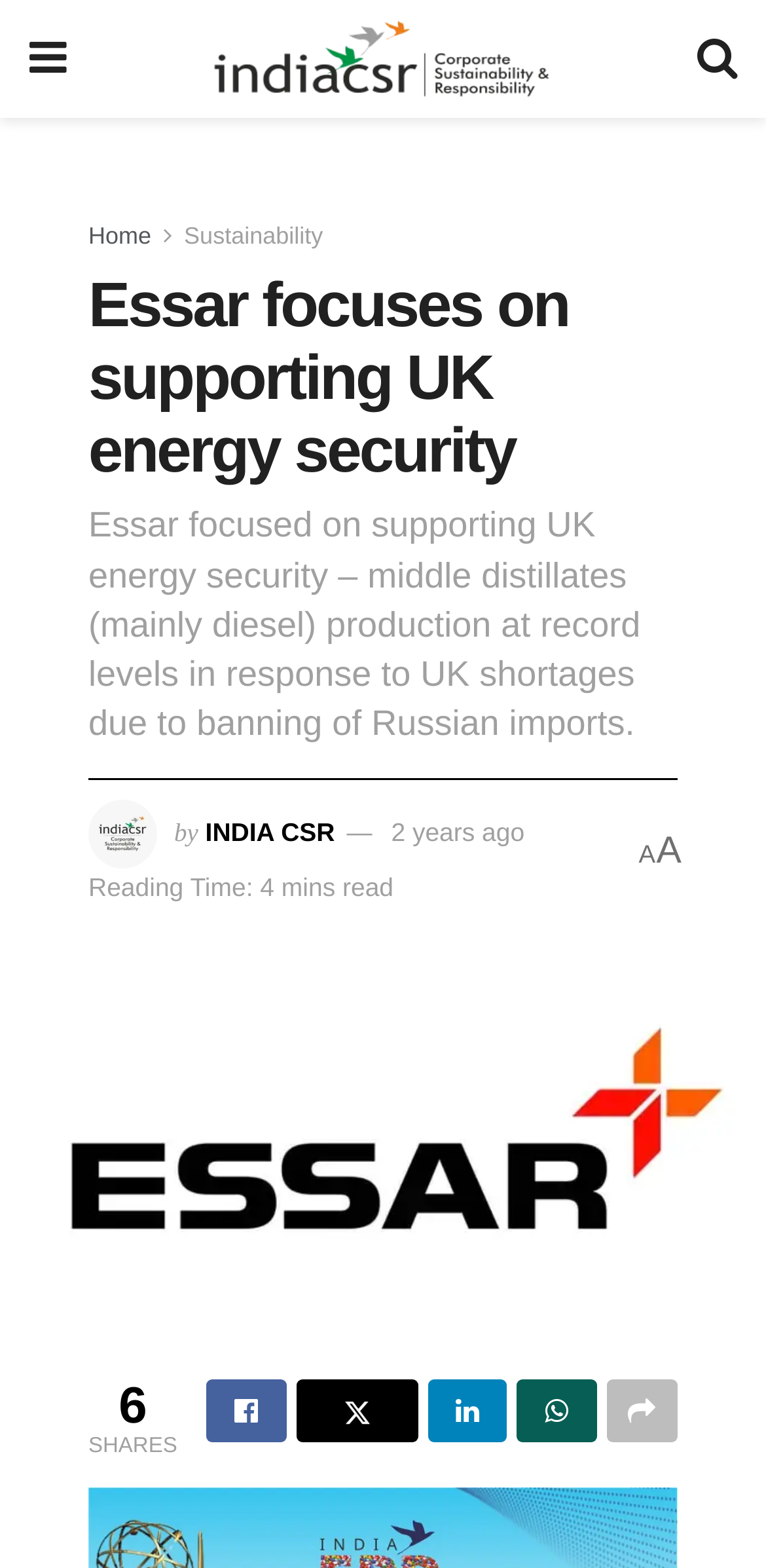What is the source of the article? Analyze the screenshot and reply with just one word or a short phrase.

India CSR